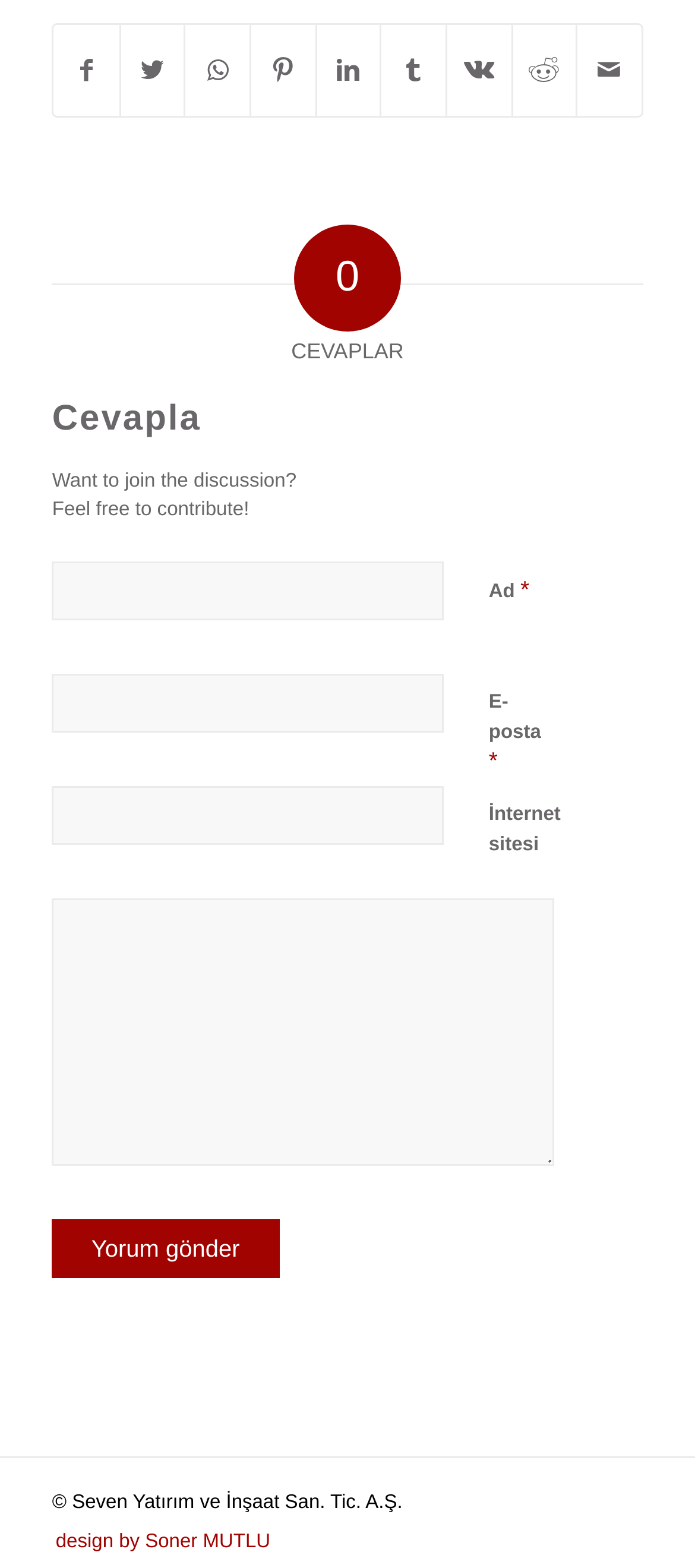Using the webpage screenshot, find the UI element described by parent_node: E-posta * aria-describedby="email-notes" name="email". Provide the bounding box coordinates in the format (top-left x, top-left y, bottom-right x, bottom-right y), ensuring all values are floating point numbers between 0 and 1.

[0.075, 0.43, 0.639, 0.467]